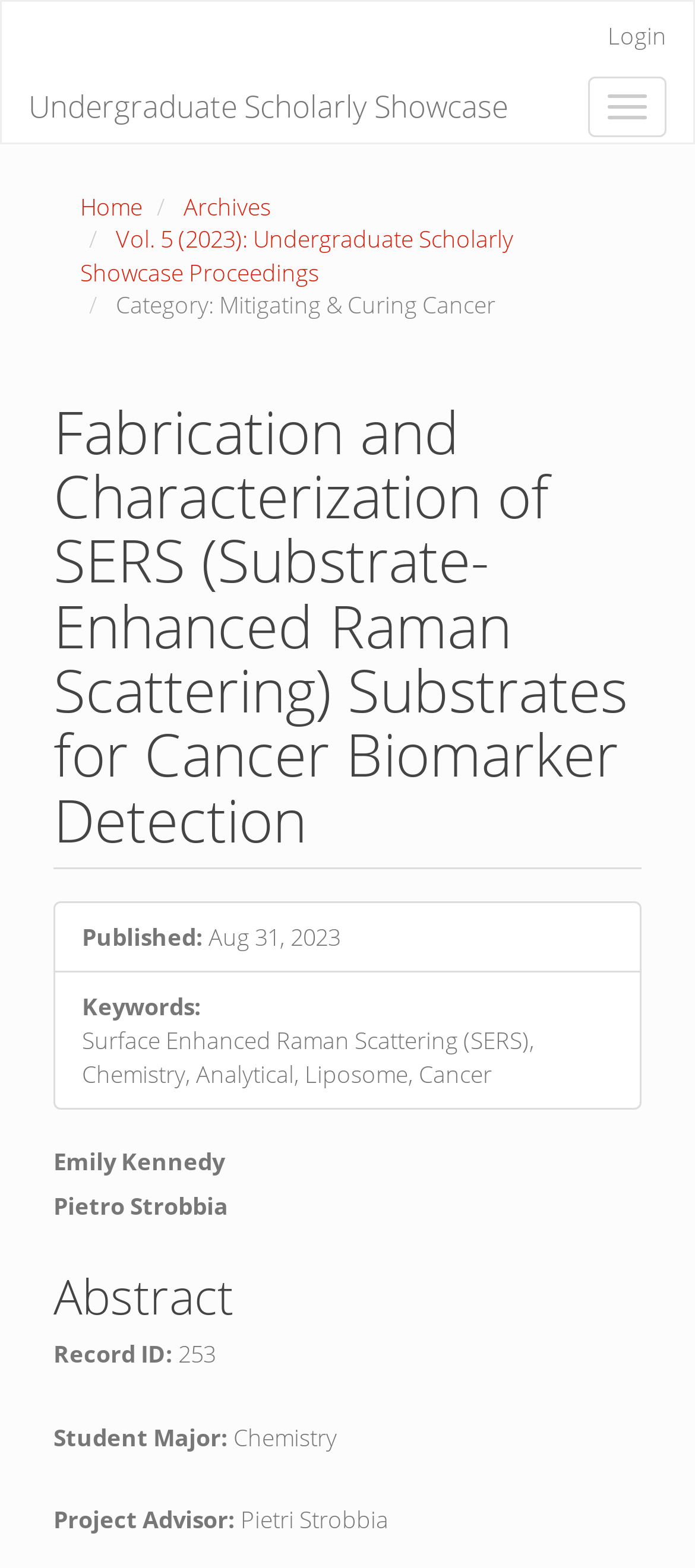Please give a succinct answer to the question in one word or phrase:
When was this article published?

Aug 31, 2023